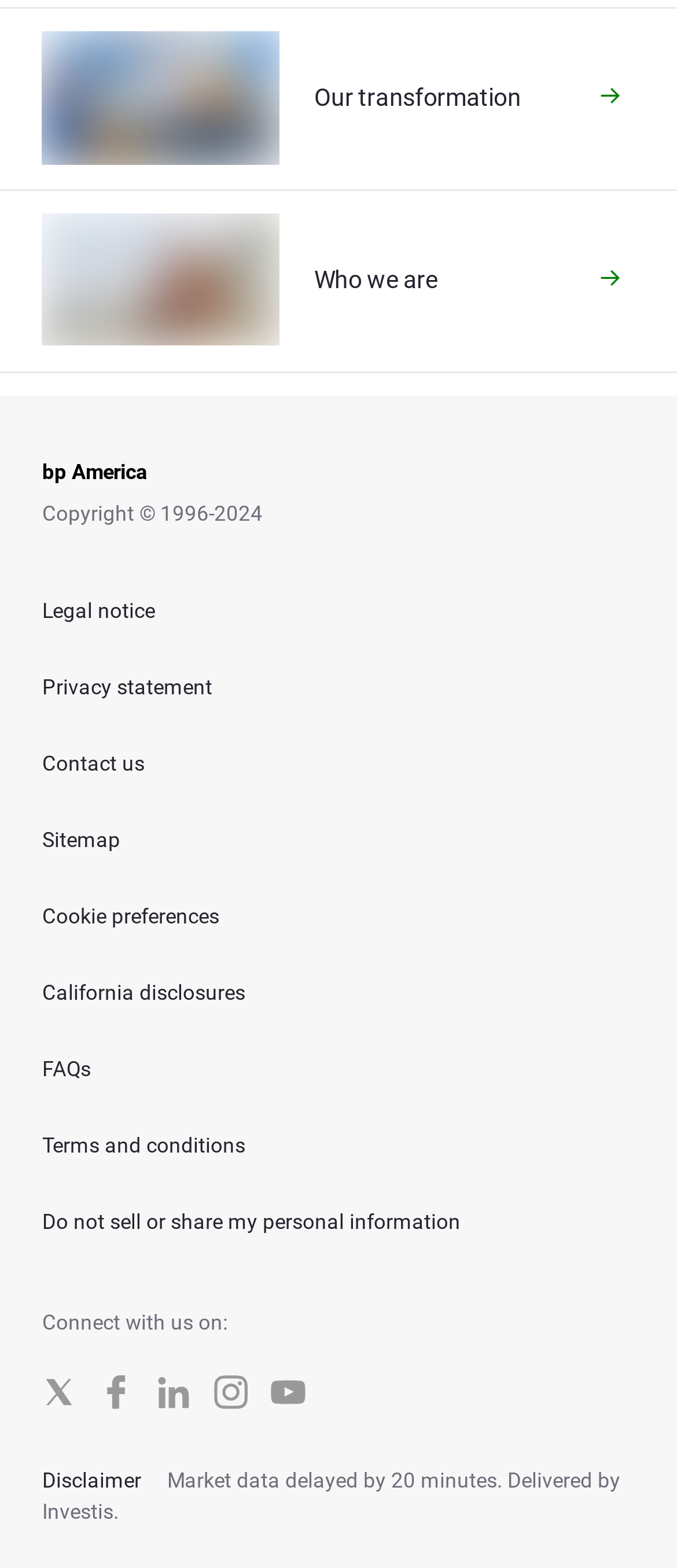Find the bounding box coordinates of the area that needs to be clicked in order to achieve the following instruction: "Contact us". The coordinates should be specified as four float numbers between 0 and 1, i.e., [left, top, right, bottom].

[0.062, 0.474, 0.214, 0.5]